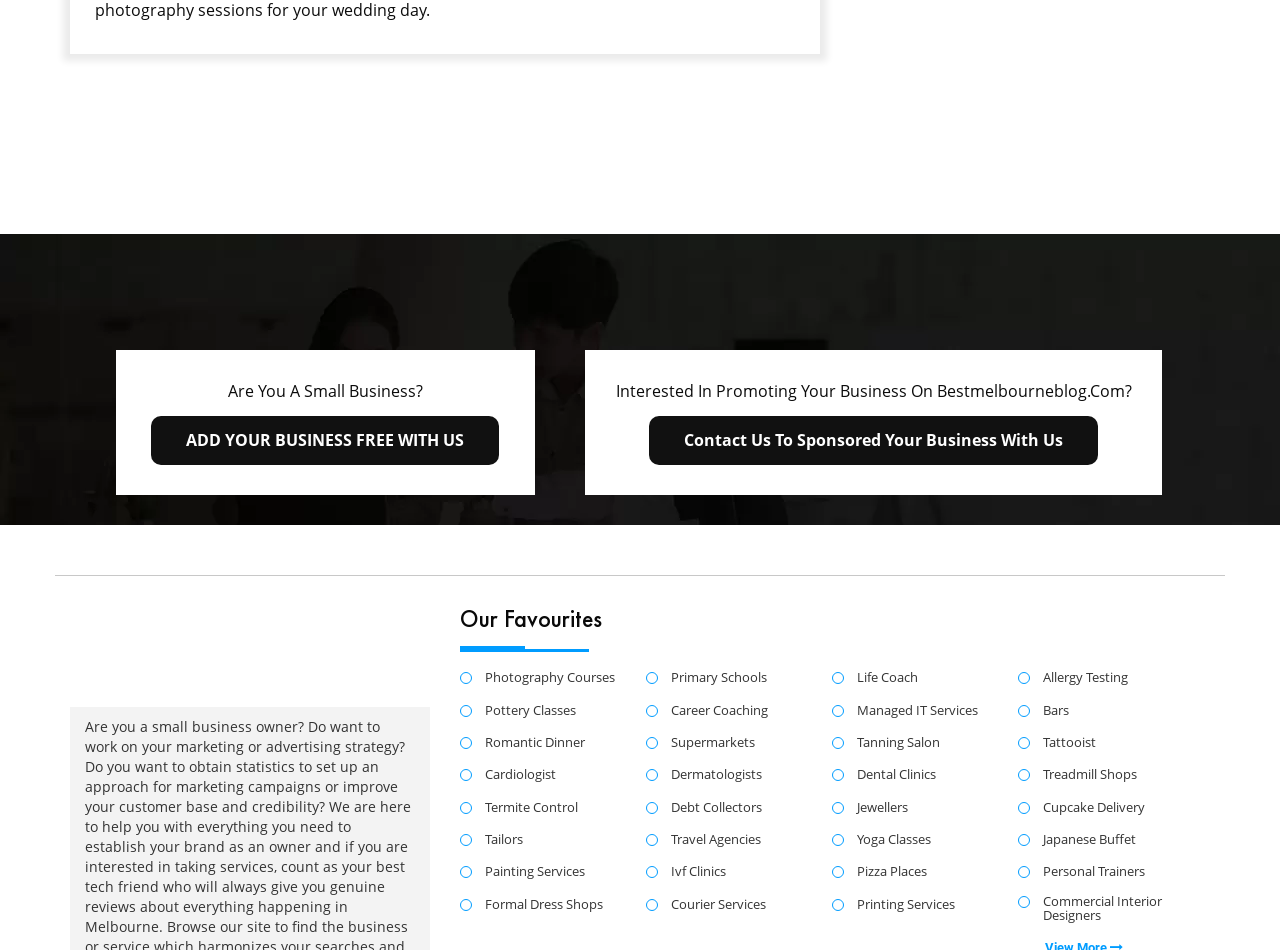Provide a thorough and detailed response to the question by examining the image: 
What is the call-to-action for small businesses?

The webpage provides two call-to-actions for small businesses: 'ADD YOUR BUSINESS FREE WITH US' and 'Contact Us To Sponsored Your Business With Us'. These links suggest that businesses can add their listings to the website or sponsored their listings to increase their visibility.